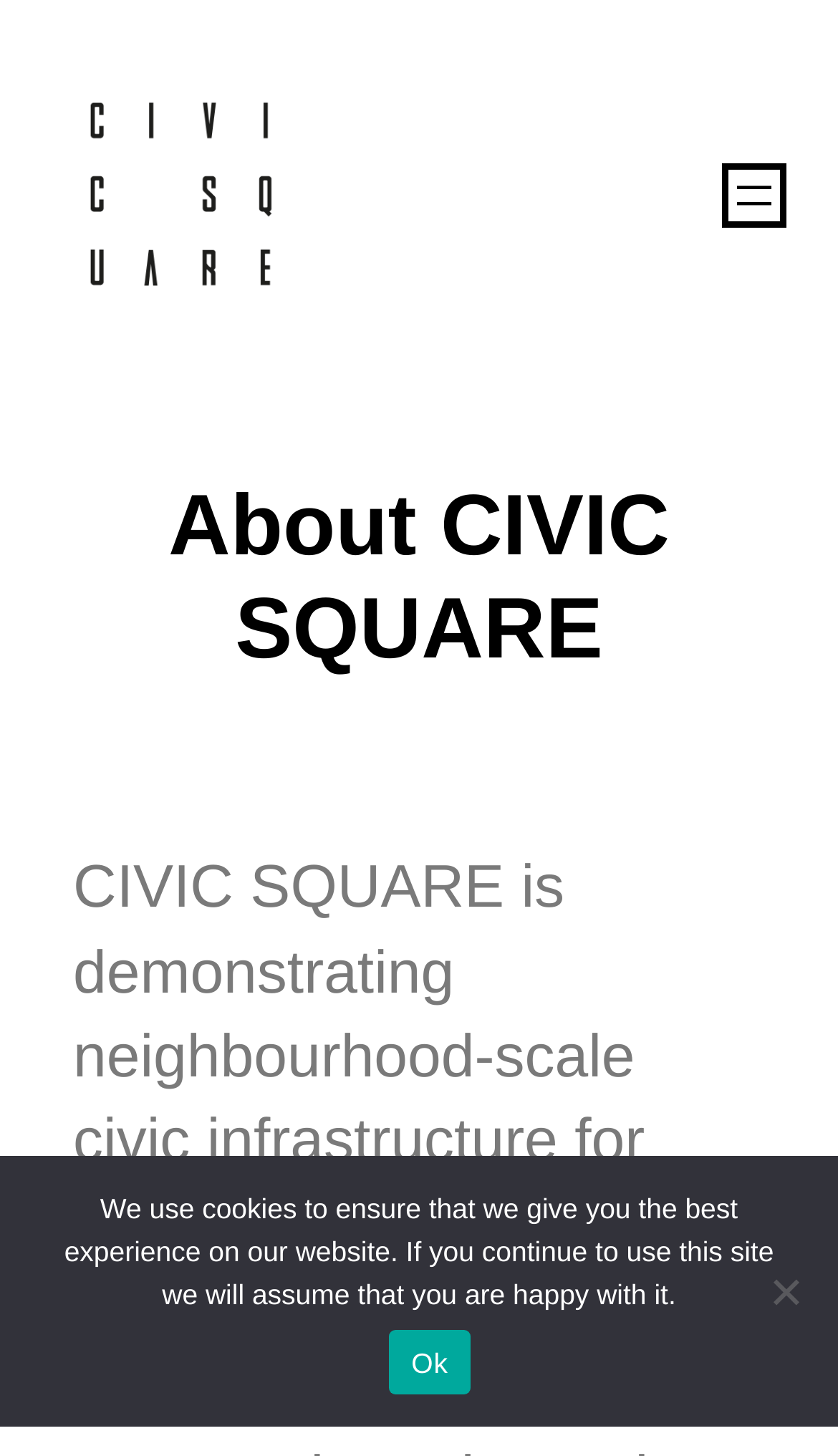Determine which piece of text is the heading of the webpage and provide it.

About CIVIC SQUARE